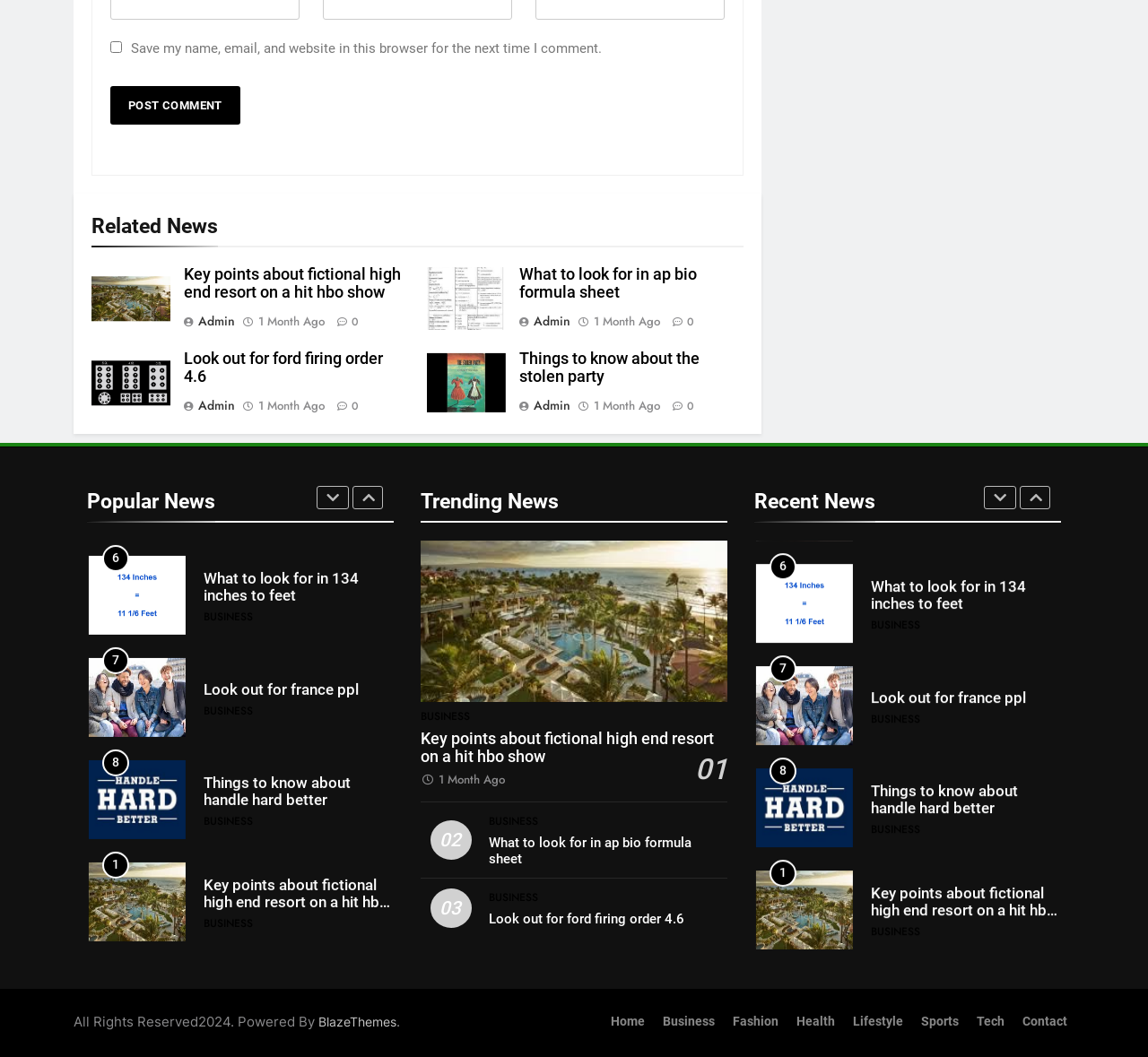Given the description "business", determine the bounding box of the corresponding UI element.

[0.177, 0.37, 0.22, 0.385]